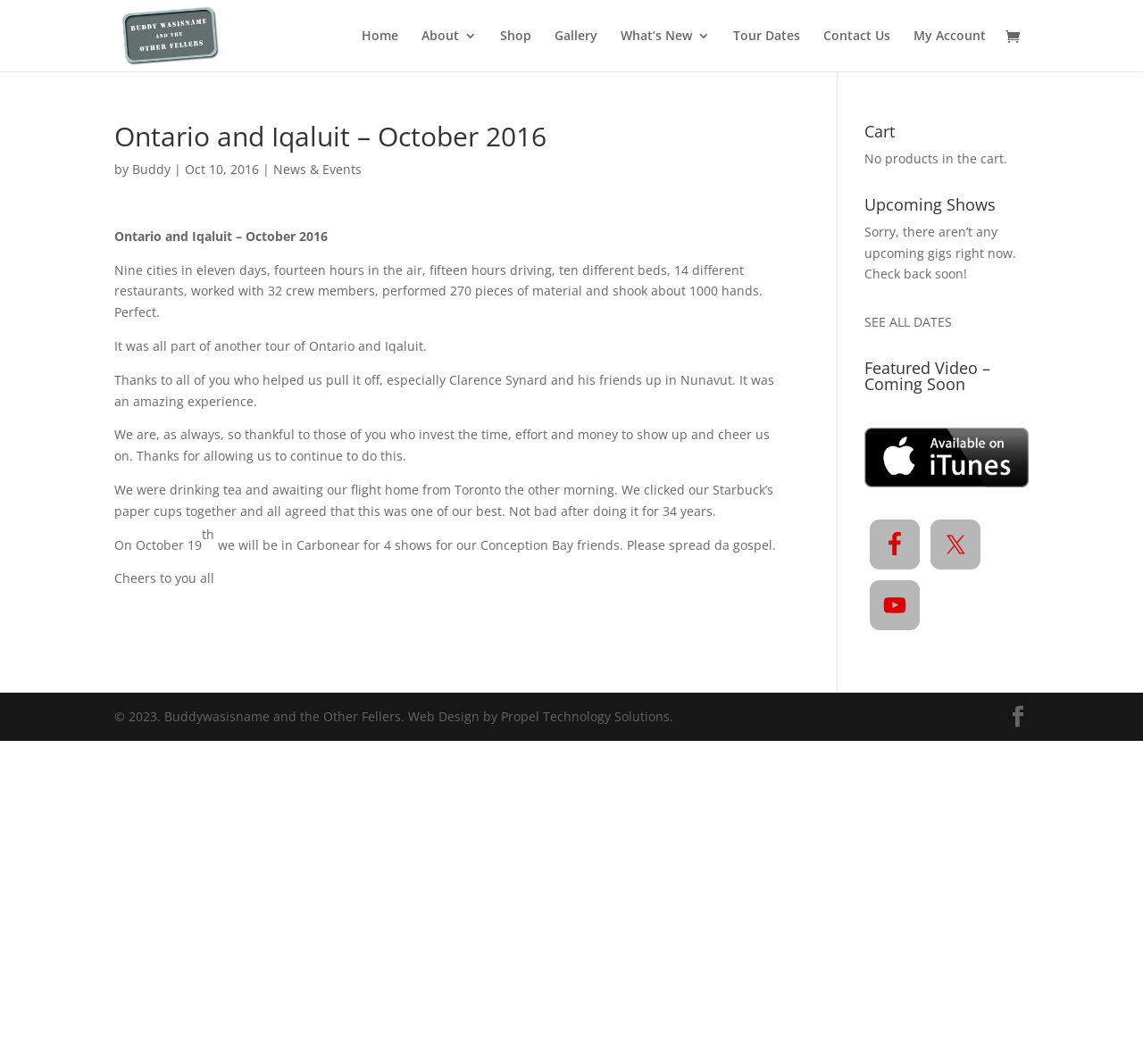Please identify the coordinates of the bounding box that should be clicked to fulfill this instruction: "Check the Cart".

[0.756, 0.116, 0.9, 0.139]